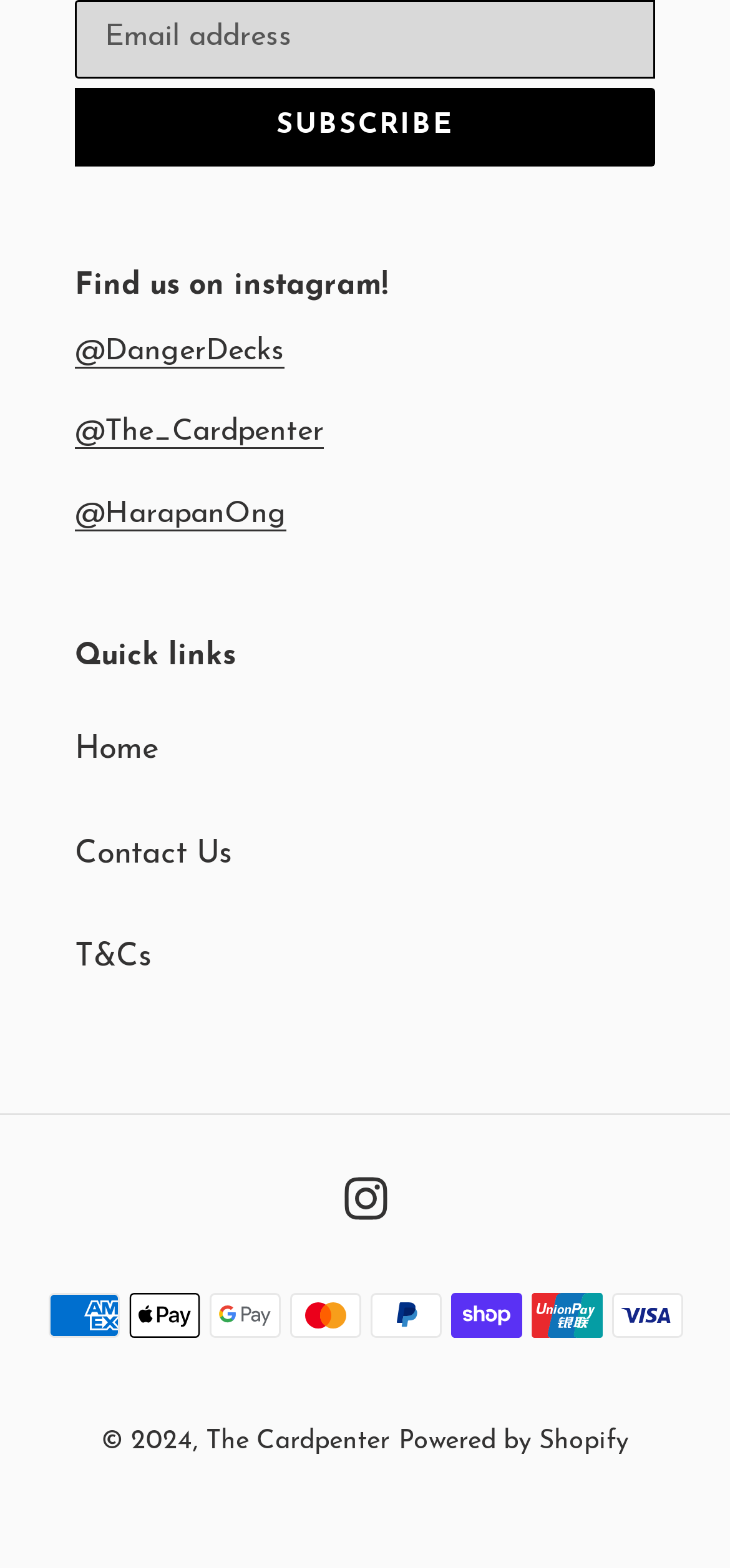Determine the bounding box coordinates of the clickable element to achieve the following action: 'go to home page'. Provide the coordinates as four float values between 0 and 1, formatted as [left, top, right, bottom].

None